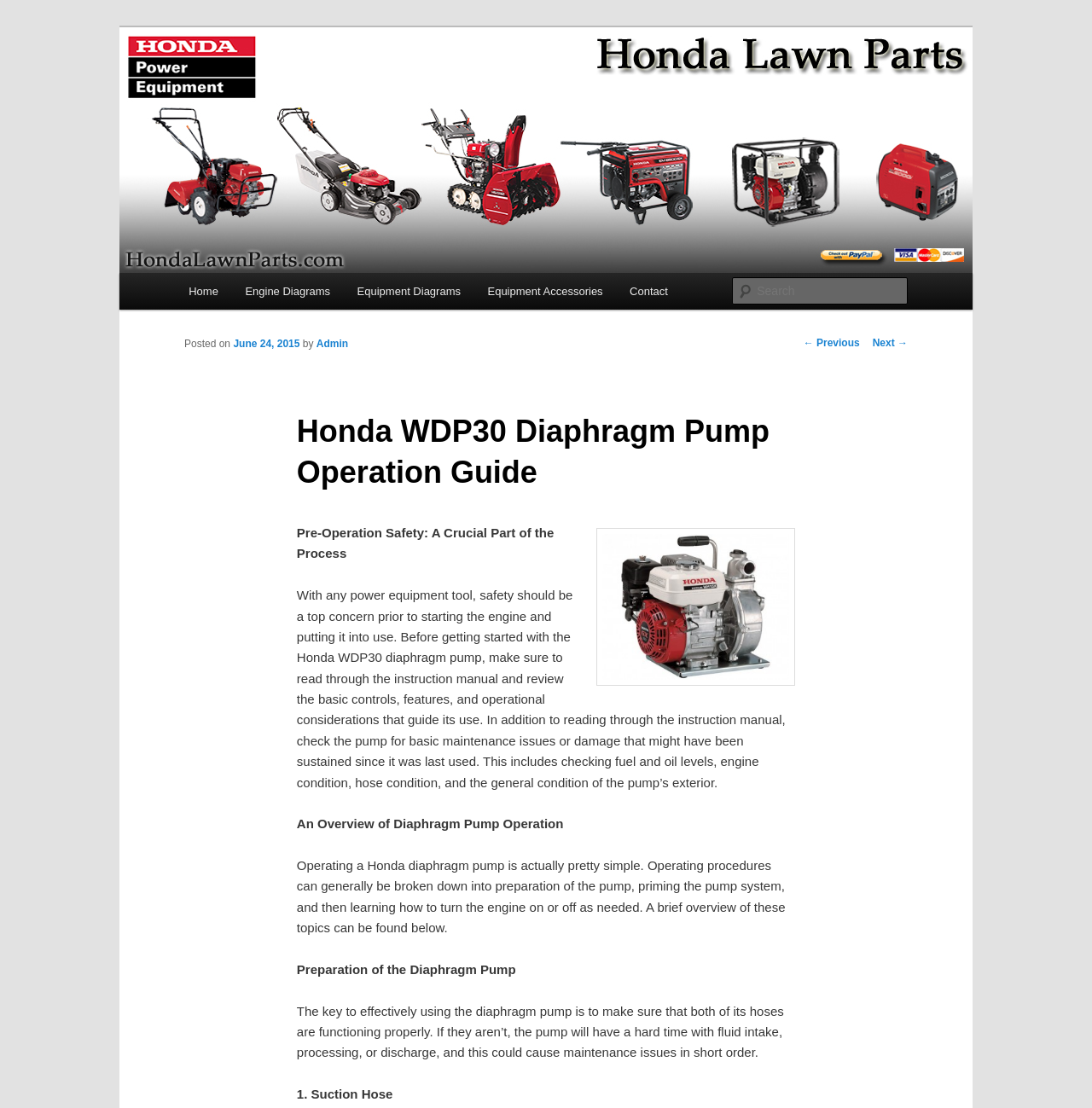Please find the bounding box coordinates of the section that needs to be clicked to achieve this instruction: "View Engine Diagrams".

[0.212, 0.246, 0.315, 0.28]